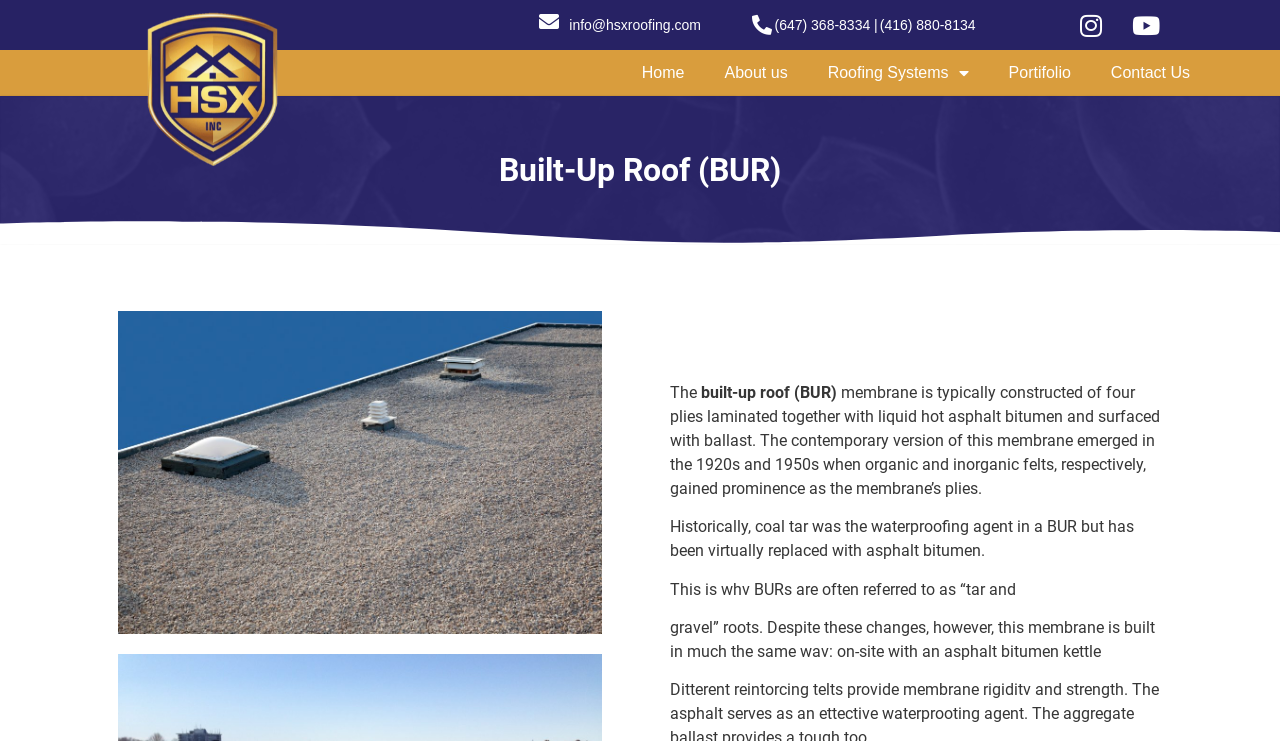What is the name of the social media platform represented by the icon ?
Answer the question in as much detail as possible.

I found this information by looking at the link element with the text 'Instagram ' which represents the Instagram social media platform.